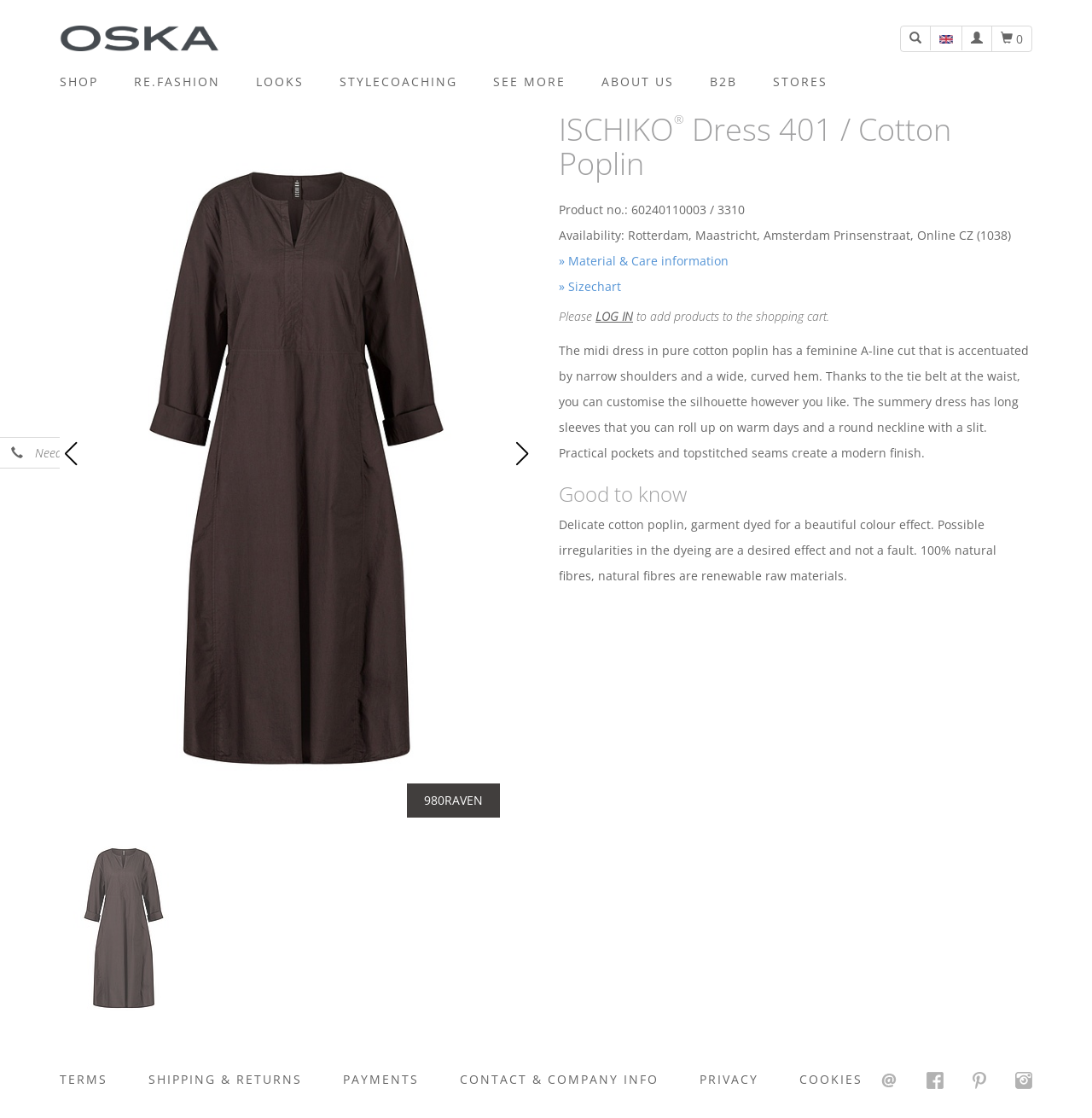What is the purpose of the tie belt?
Make sure to answer the question with a detailed and comprehensive explanation.

I found the answer by reading the StaticText element 'Thanks to the tie belt at the waist, you can customise the silhouette however you like.' which explains the function of the tie belt.